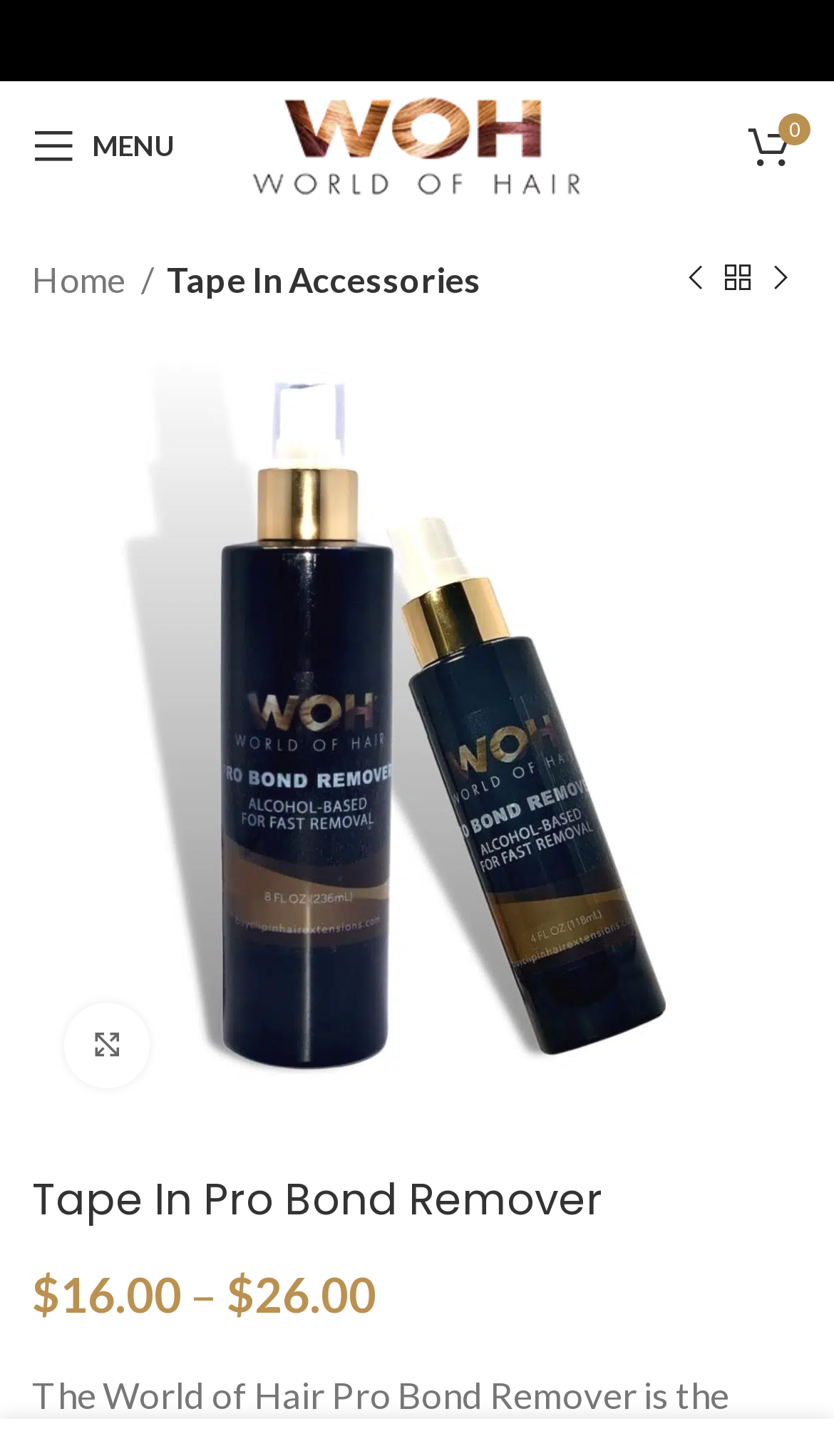Find the bounding box coordinates of the element's region that should be clicked in order to follow the given instruction: "Click site logo". The coordinates should consist of four float numbers between 0 and 1, i.e., [left, top, right, bottom].

[0.299, 0.081, 0.701, 0.112]